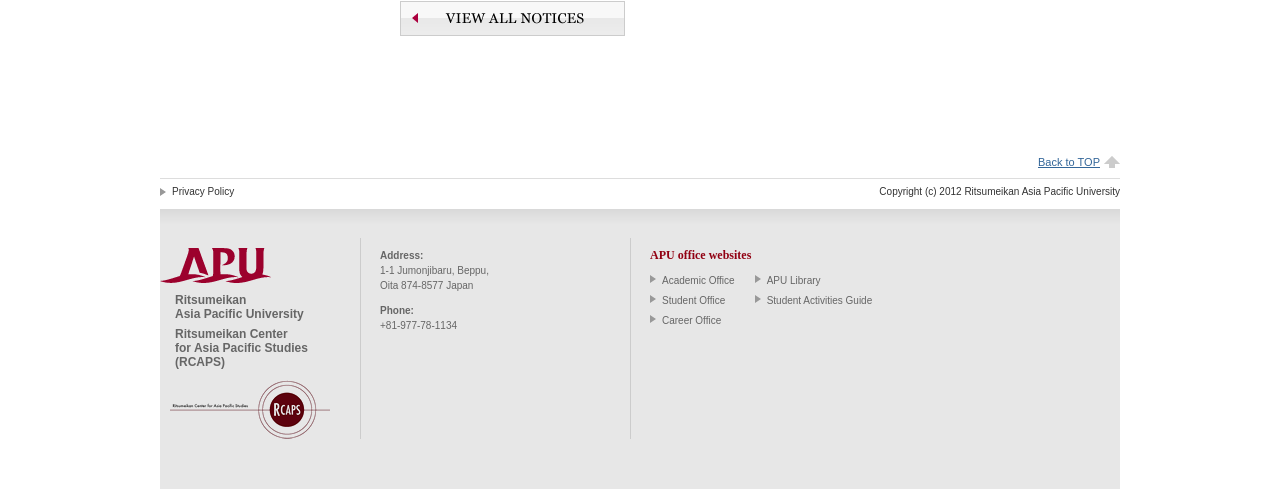Indicate the bounding box coordinates of the element that needs to be clicked to satisfy the following instruction: "Visit academic office". The coordinates should be four float numbers between 0 and 1, i.e., [left, top, right, bottom].

[0.517, 0.562, 0.574, 0.585]